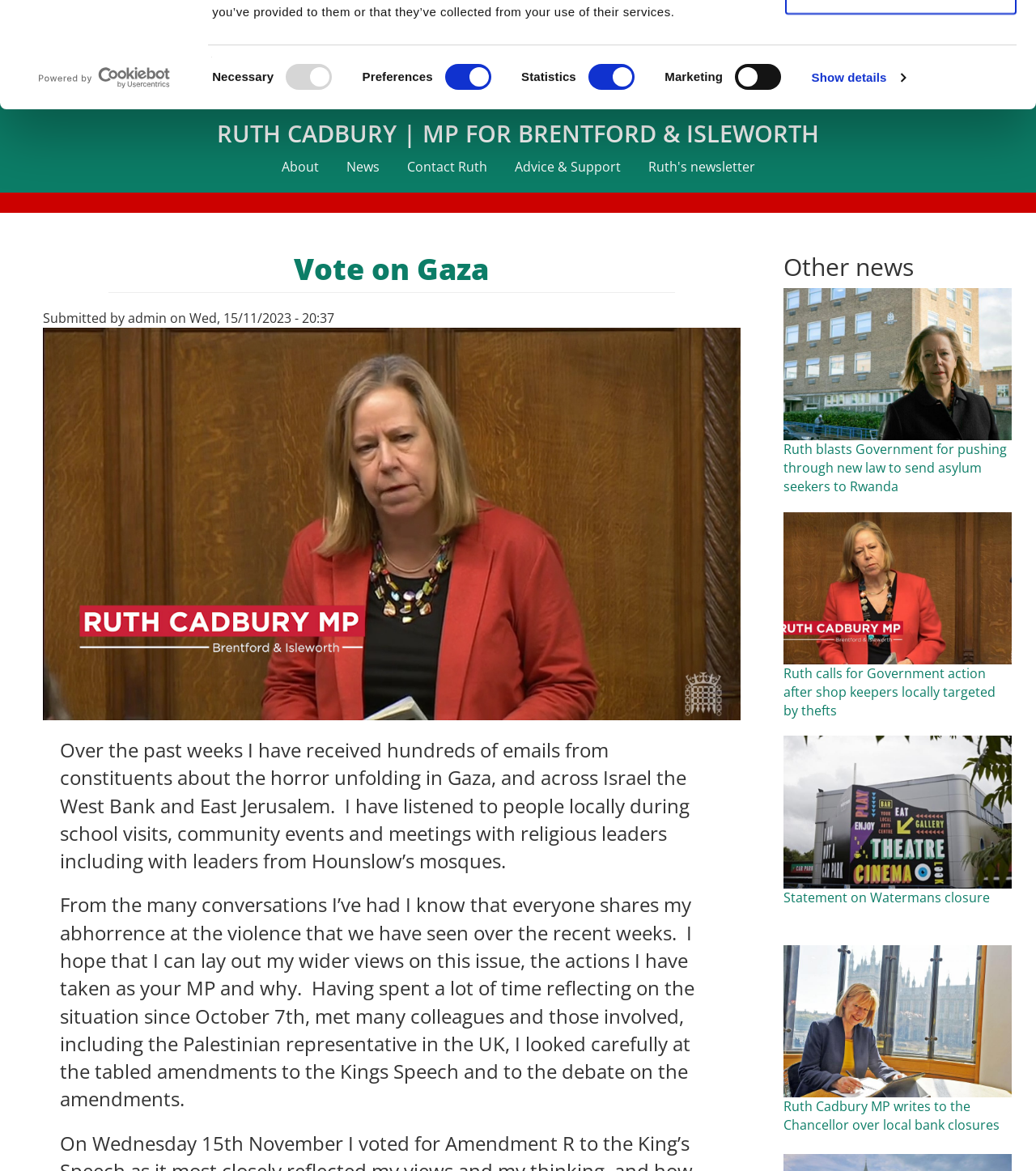Identify the bounding box coordinates for the element that needs to be clicked to fulfill this instruction: "Click the 'Vote on Gaza' heading". Provide the coordinates in the format of four float numbers between 0 and 1: [left, top, right, bottom].

[0.104, 0.216, 0.651, 0.25]